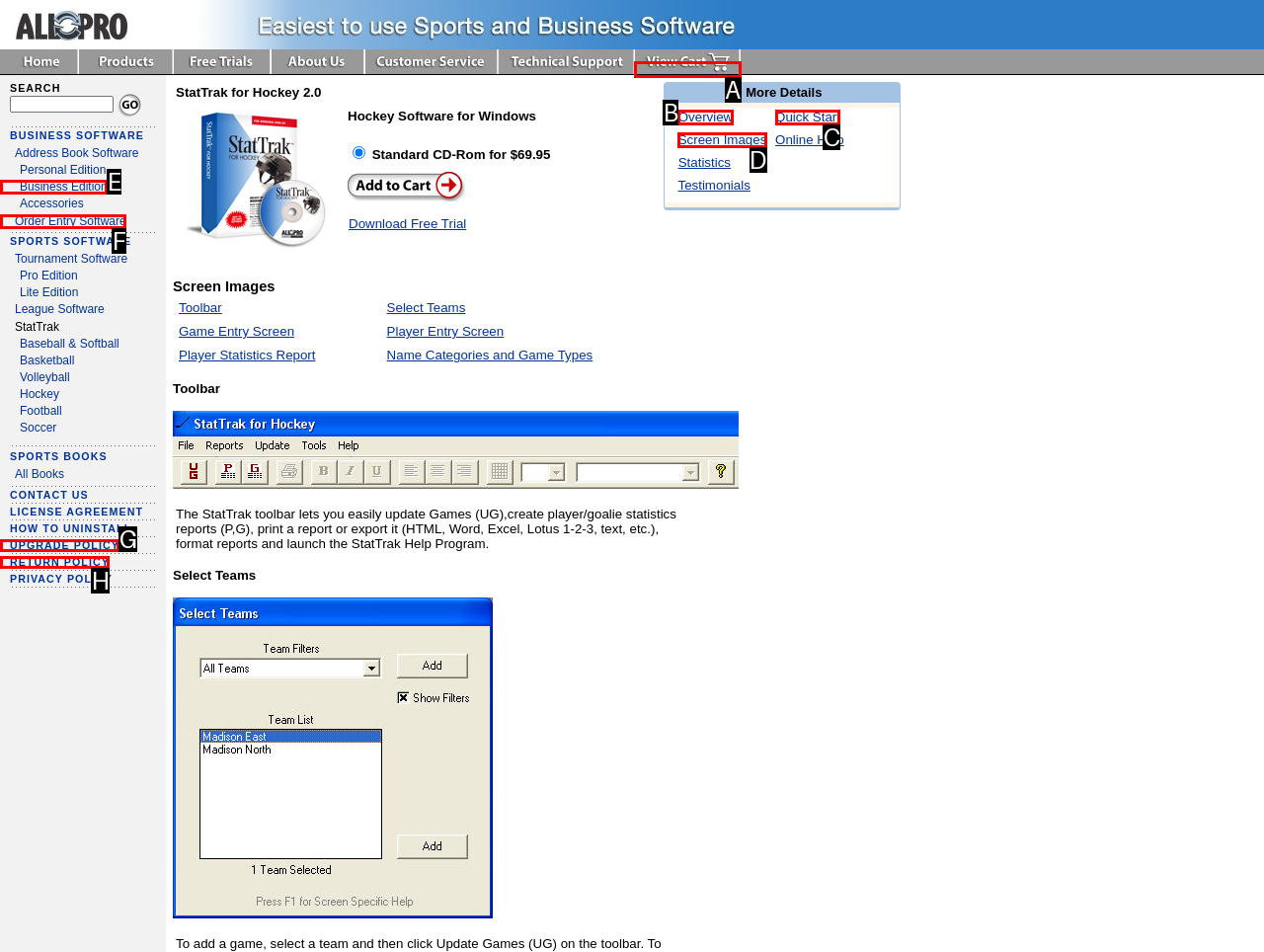To achieve the task: Check the archives for September 2020, indicate the letter of the correct choice from the provided options.

None